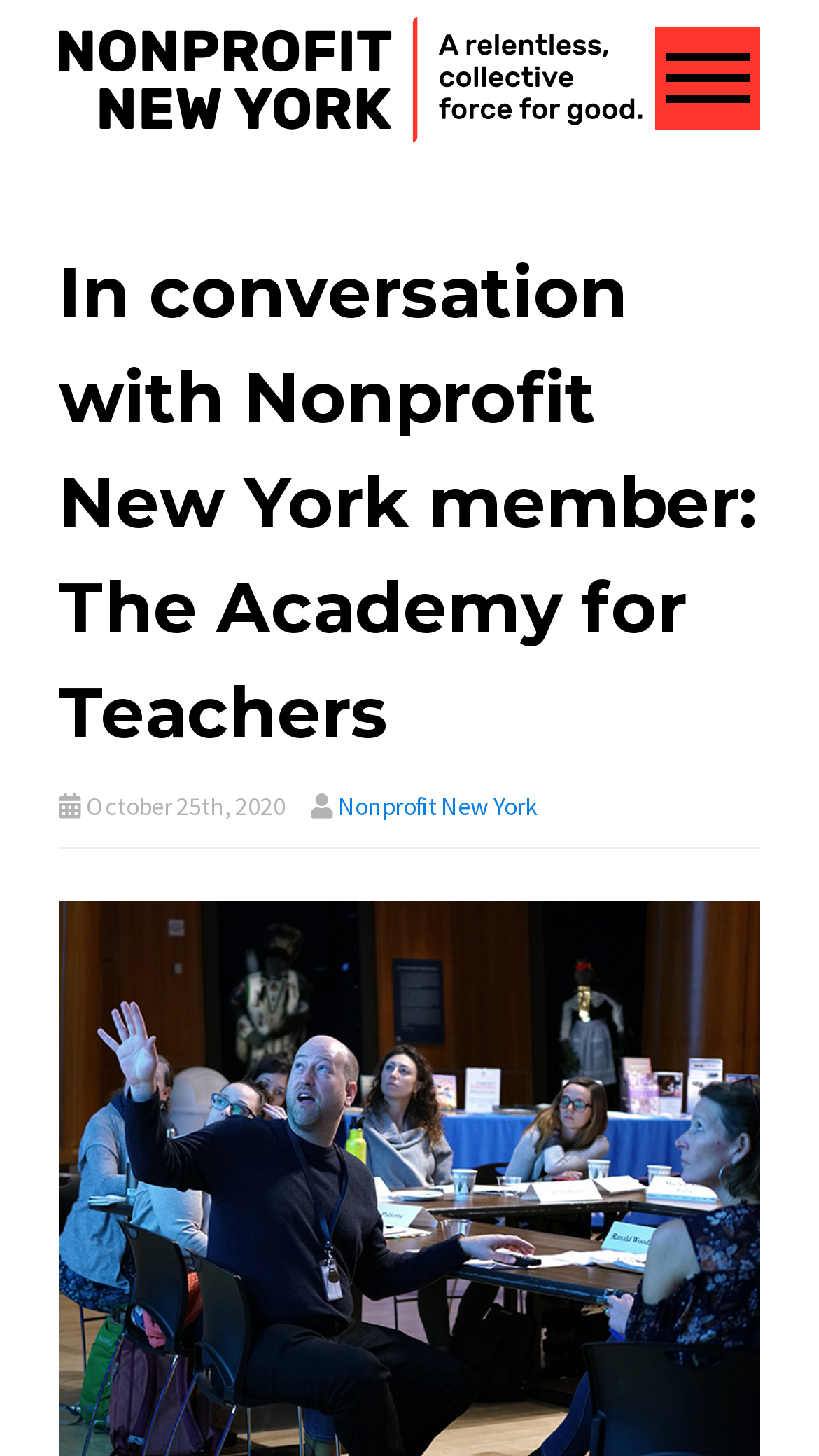Give a detailed overview of the webpage's appearance and contents.

The webpage features a prominent heading "In conversation with Nonprofit New York member: The Academy for Teachers" located near the top of the page, spanning almost the entire width. Below this heading, there is a link and an image, which are positioned side by side, taking up a significant portion of the page's width. 

On the top right corner, there is a button. 

At the bottom of the page, there is a footer section that contains two elements: a static text "October 25th, 2020" positioned on the left side, and a link "Nonprofit New York" located to its right.